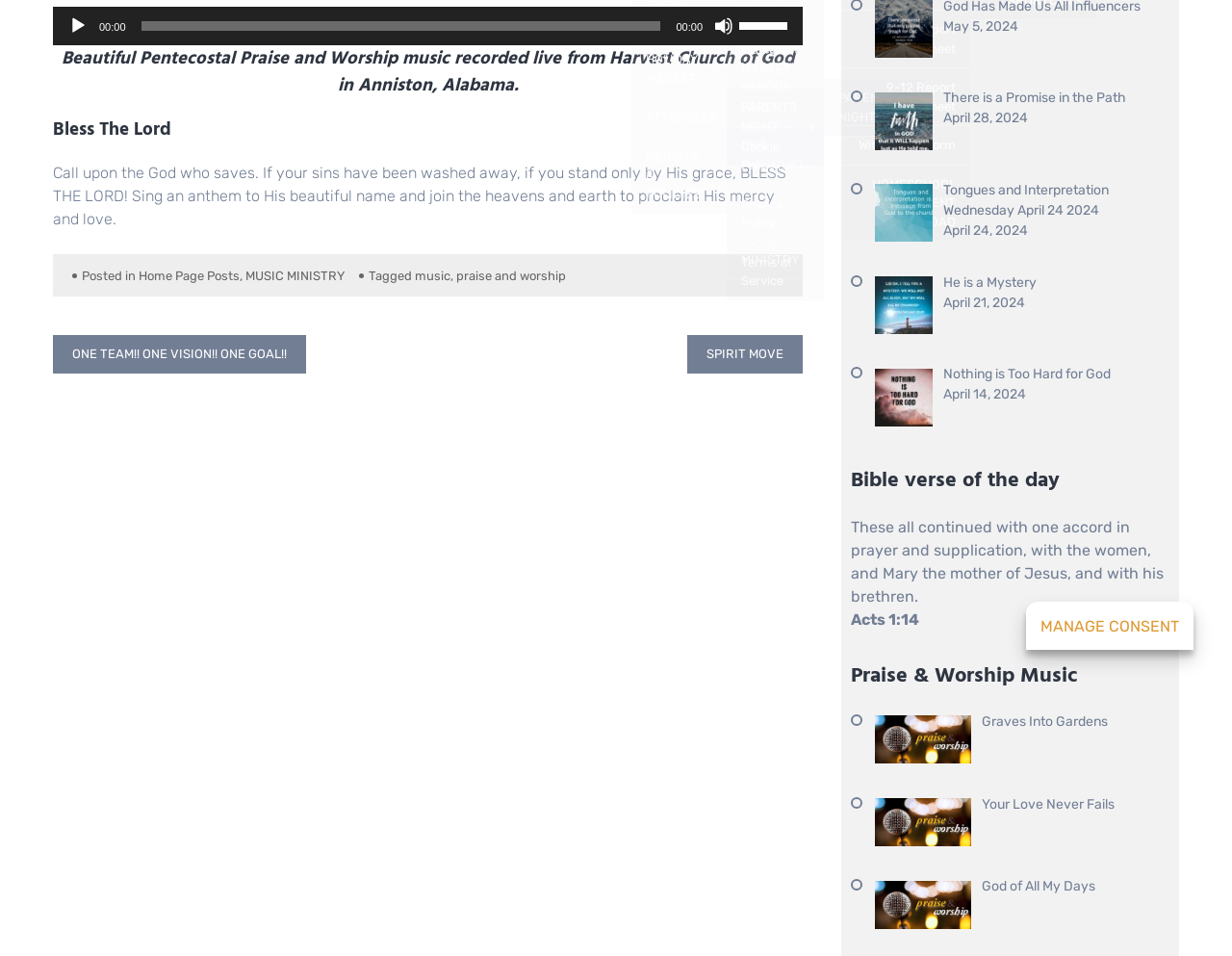Extract the bounding box coordinates for the UI element described as: "Spirit Move".

[0.558, 0.351, 0.652, 0.39]